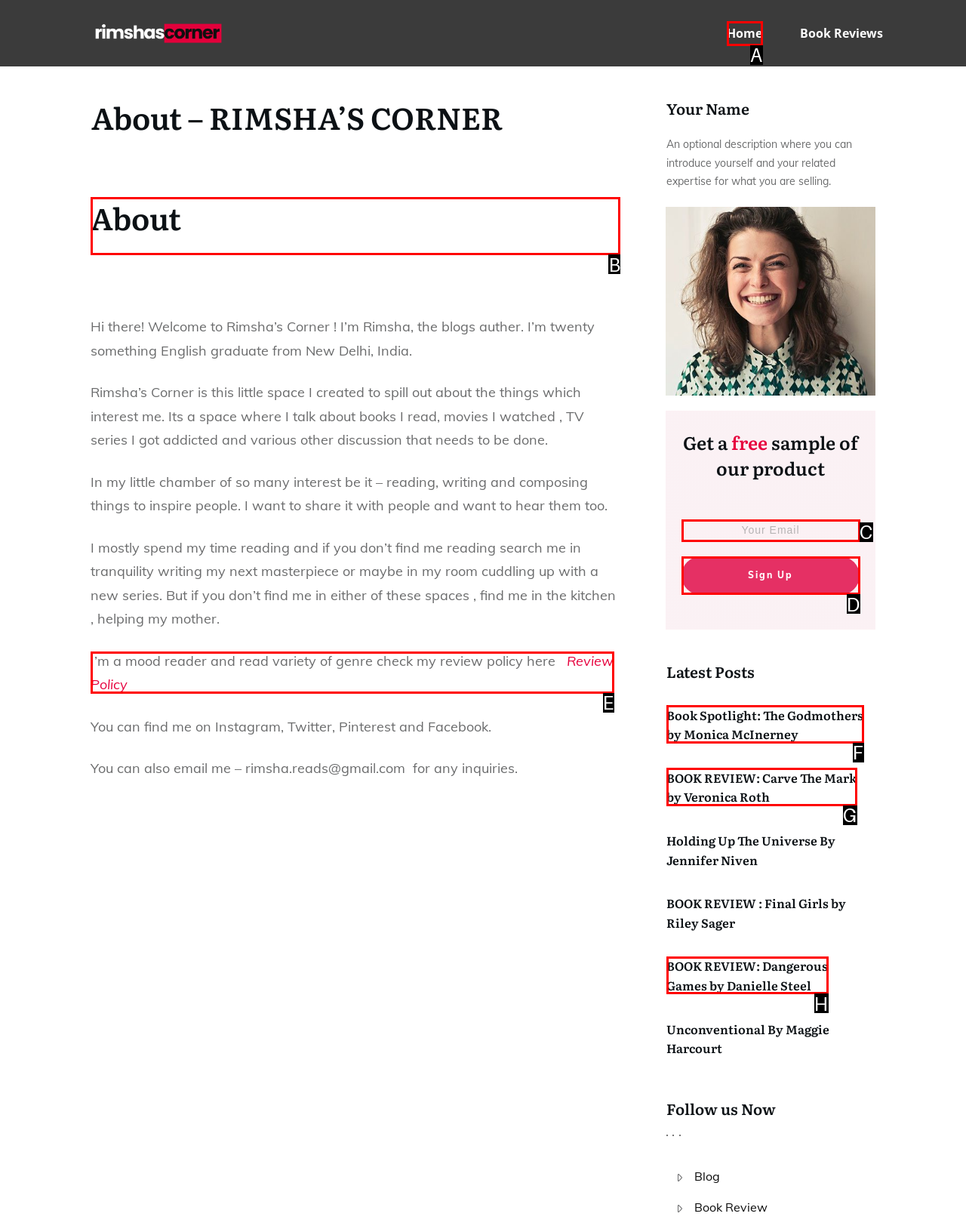Tell me which letter corresponds to the UI element that should be clicked to fulfill this instruction: Read the 'About' section
Answer using the letter of the chosen option directly.

B